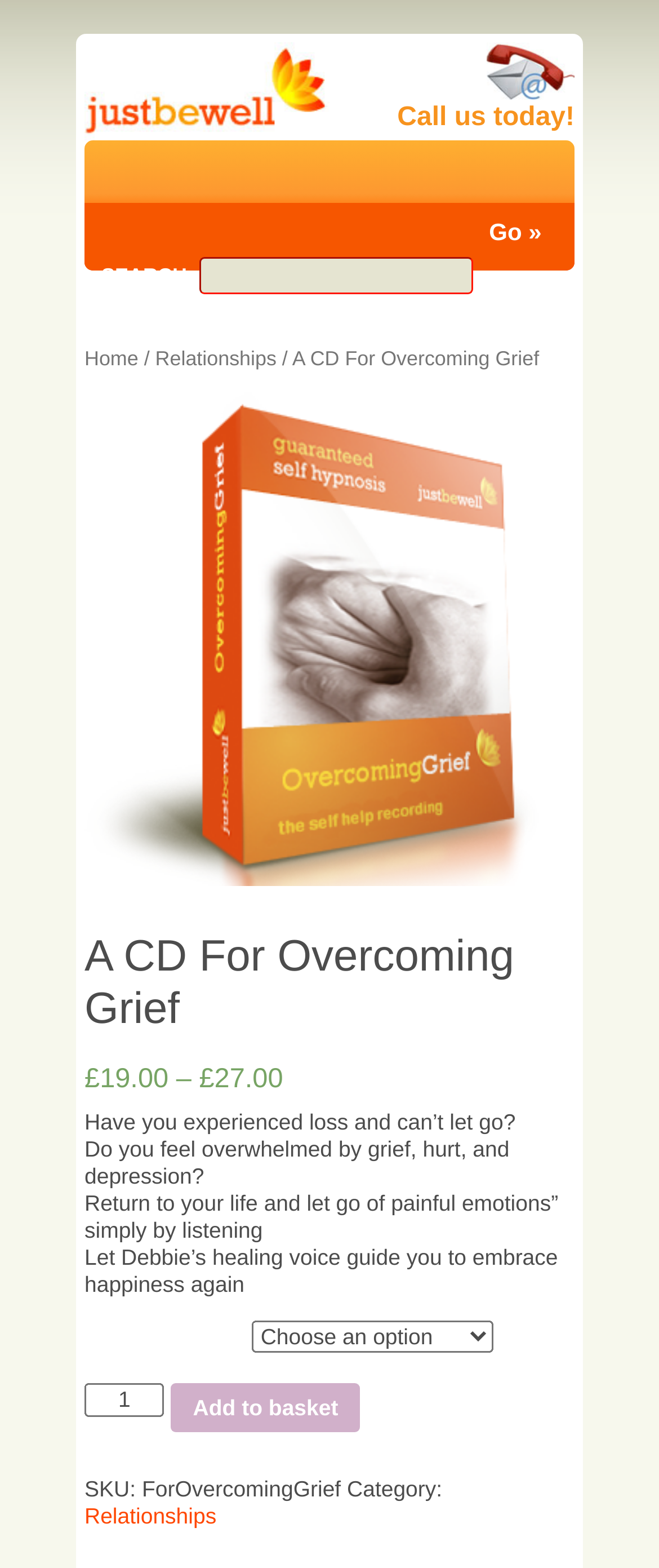What is the category of the product?
From the details in the image, answer the question comprehensively.

I found the category of the product by looking at the static text element labeled 'Category:' and the link element next to it, which displays the category name 'Relationships'.